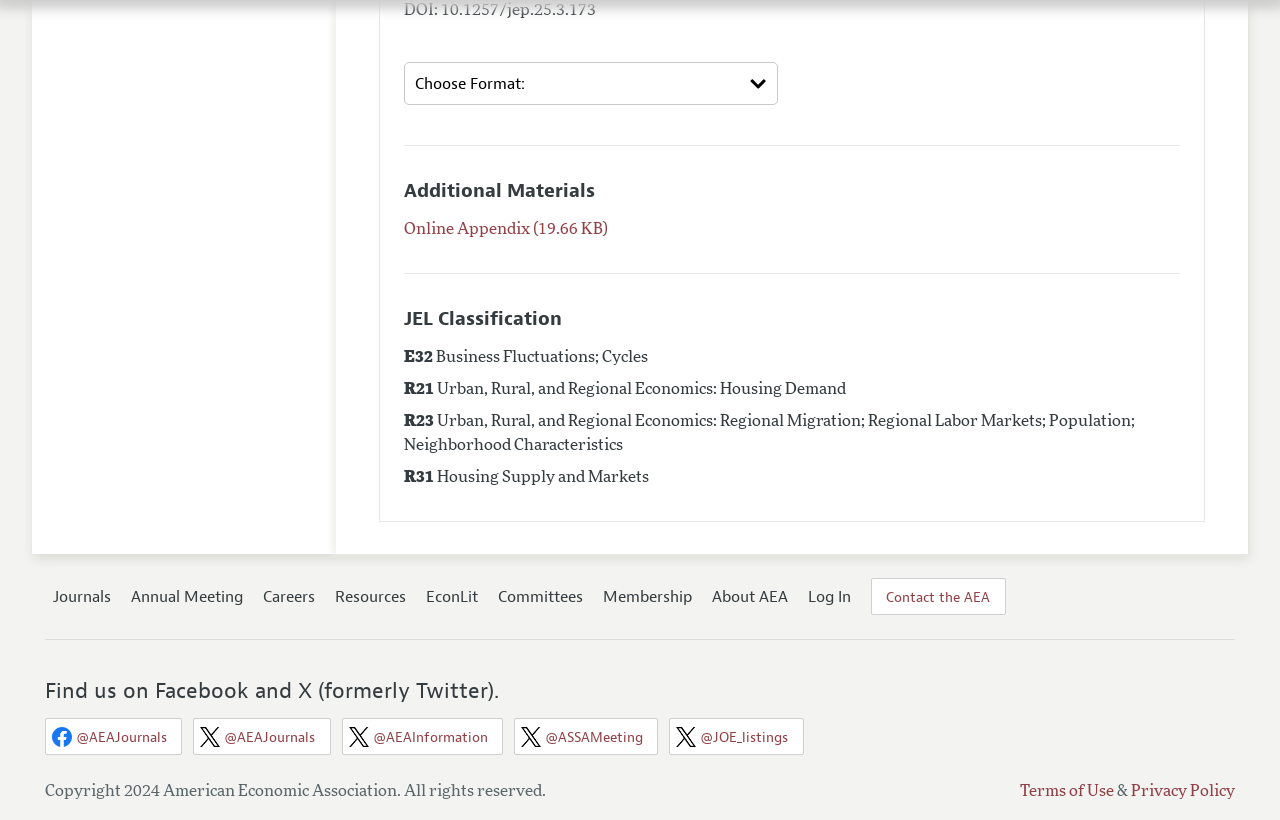Please provide the bounding box coordinate of the region that matches the element description: Committees. Coordinates should be in the format (top-left x, top-left y, bottom-right x, bottom-right y) and all values should be between 0 and 1.

[0.389, 0.712, 0.455, 0.736]